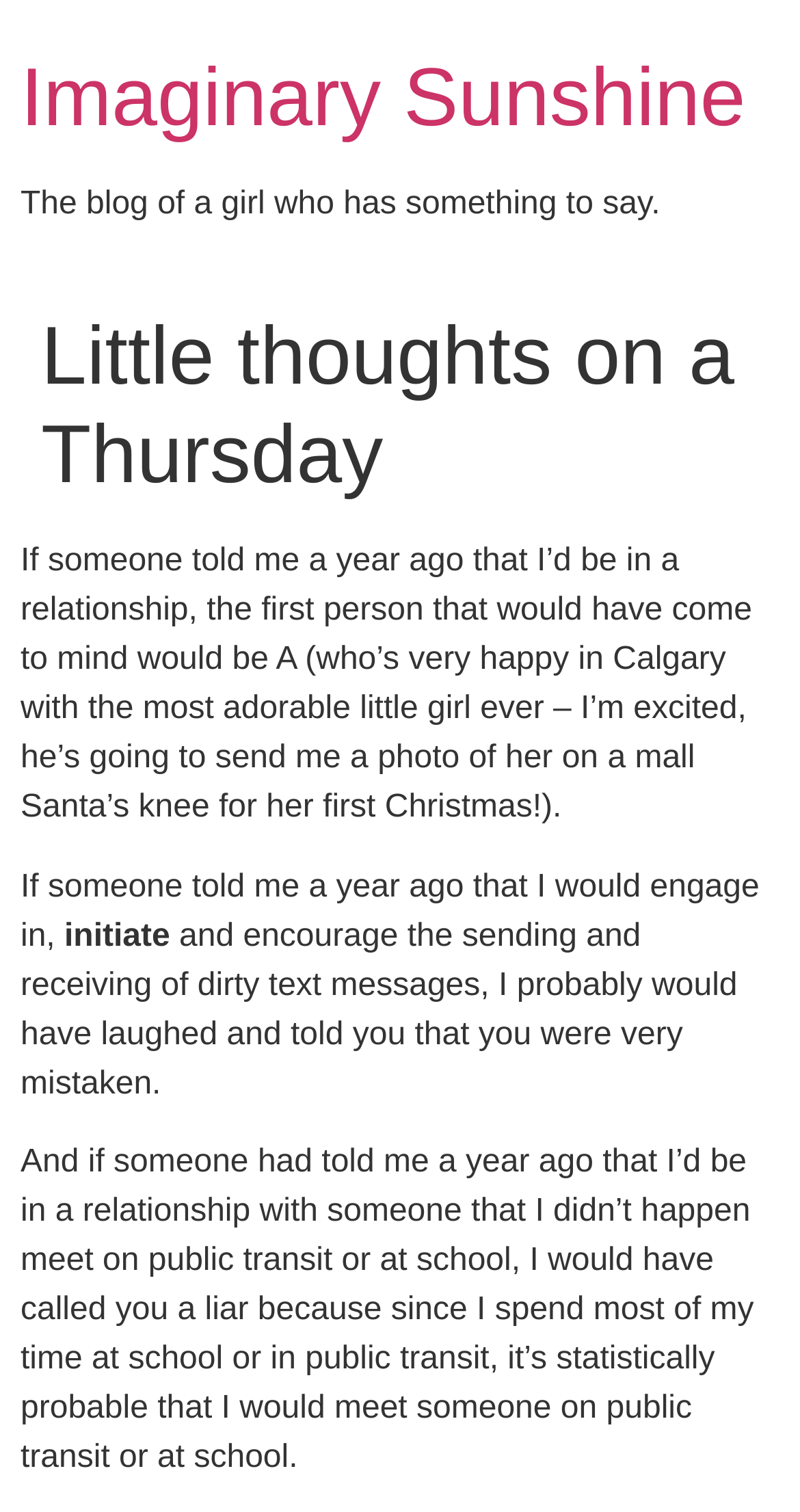What is the topic of the first paragraph?
Please give a detailed and thorough answer to the question, covering all relevant points.

The first paragraph starts with 'If someone told me a year ago that I’d be in a relationship...' which indicates that the topic of the paragraph is about the author's relationship.